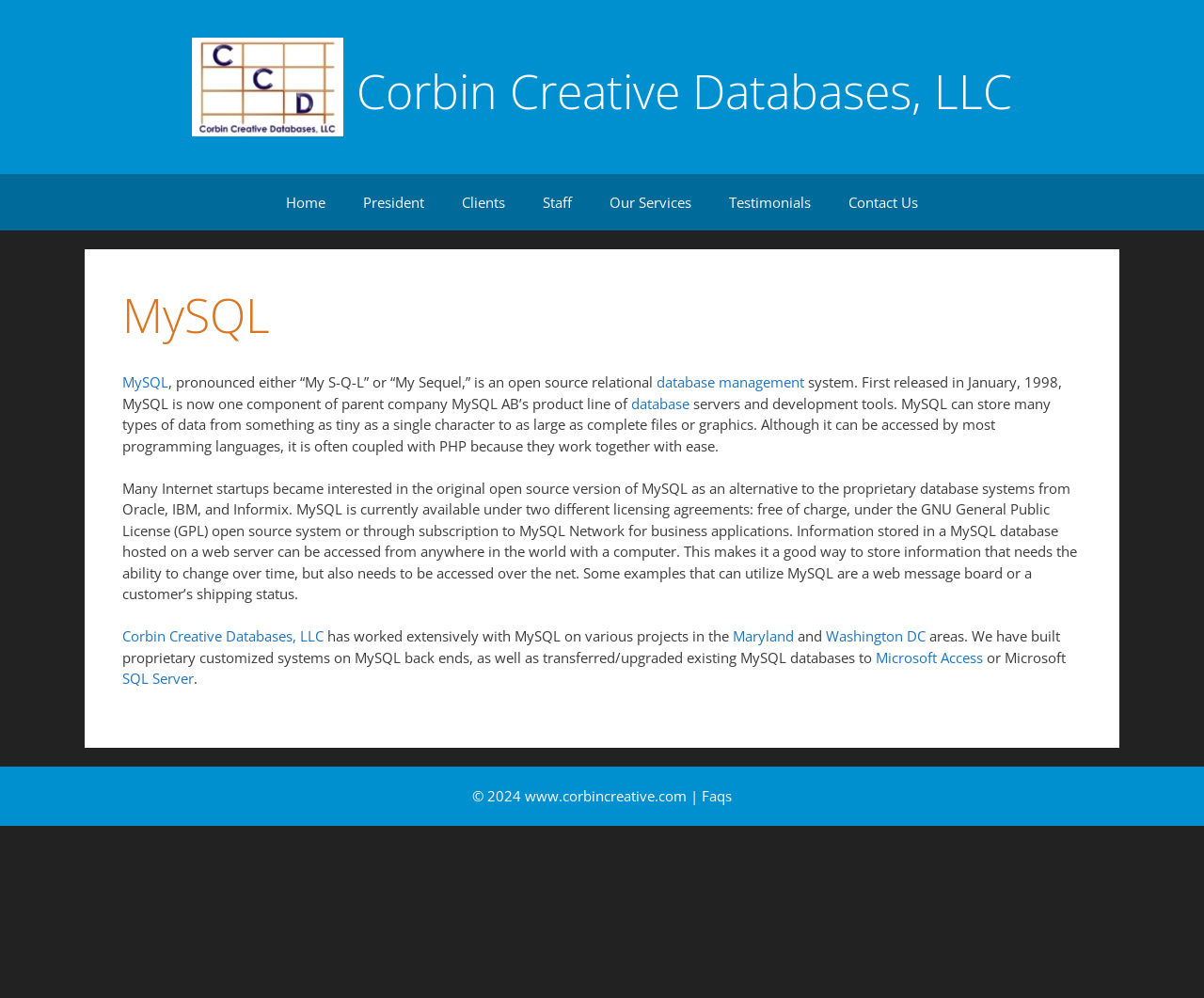Identify the bounding box coordinates of the region that should be clicked to execute the following instruction: "view testimonials".

[0.59, 0.174, 0.689, 0.231]